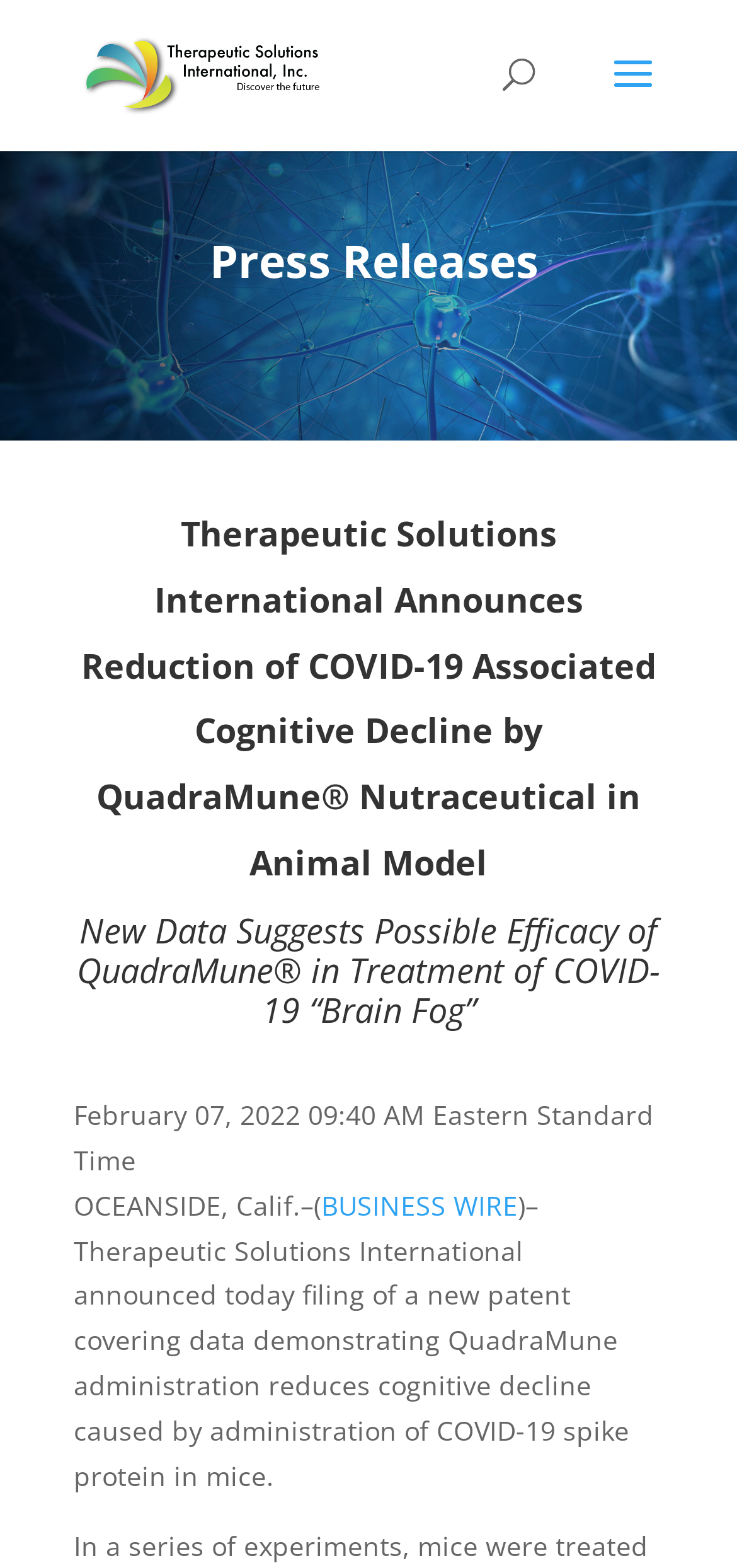What is the topic of the press release?
Could you answer the question with a detailed and thorough explanation?

The topic of the press release can be inferred from the heading elements on the webpage, which mention 'COVID-19 Associated Cognitive Decline' and 'QuadraMune® Nutraceutical in Animal Model'. This suggests that the press release is discussing the relationship between COVID-19 and cognitive decline, and how QuadraMune® may be related to this topic.